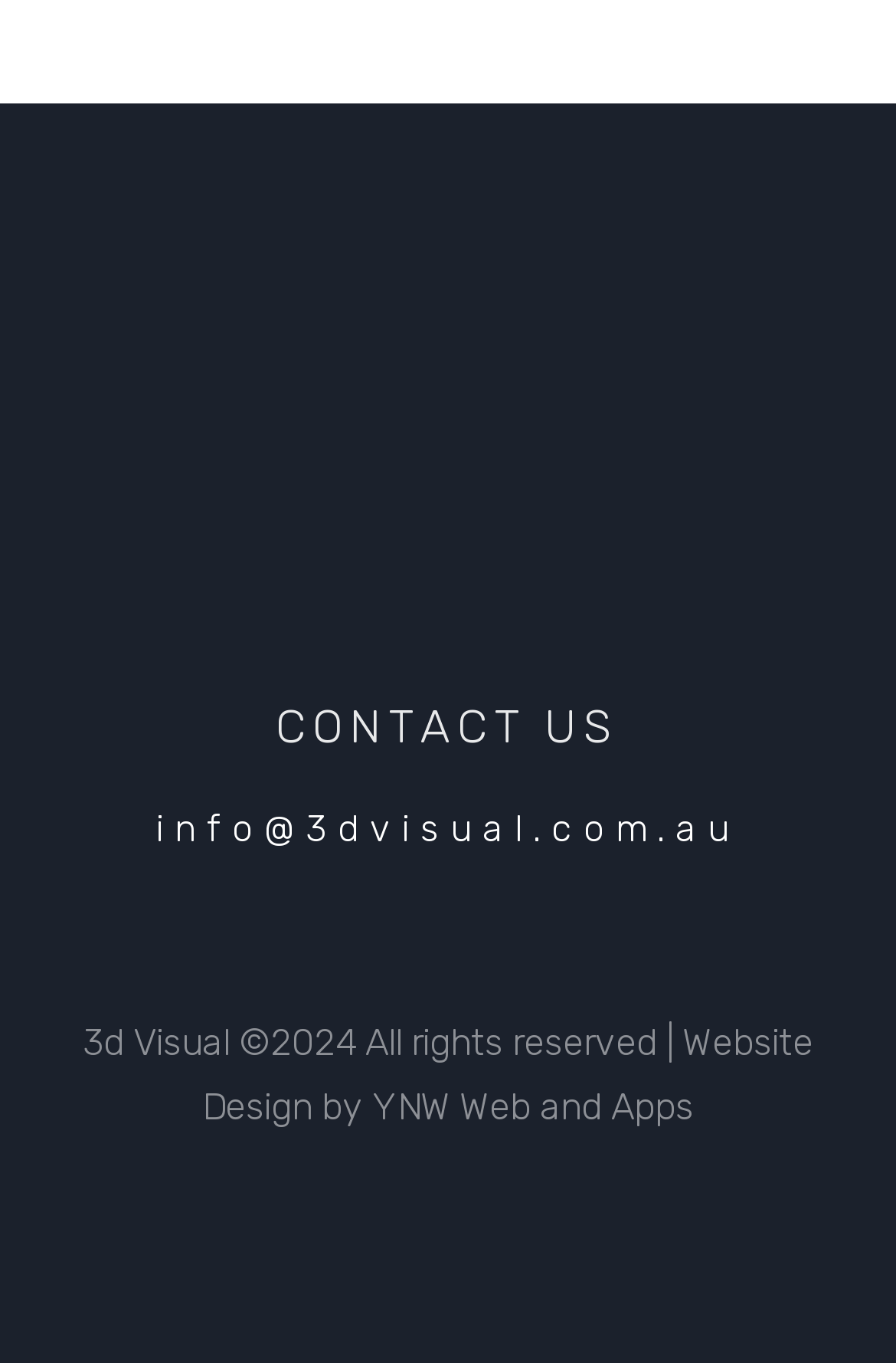Extract the bounding box coordinates for the UI element described as: "Testimonial".

None